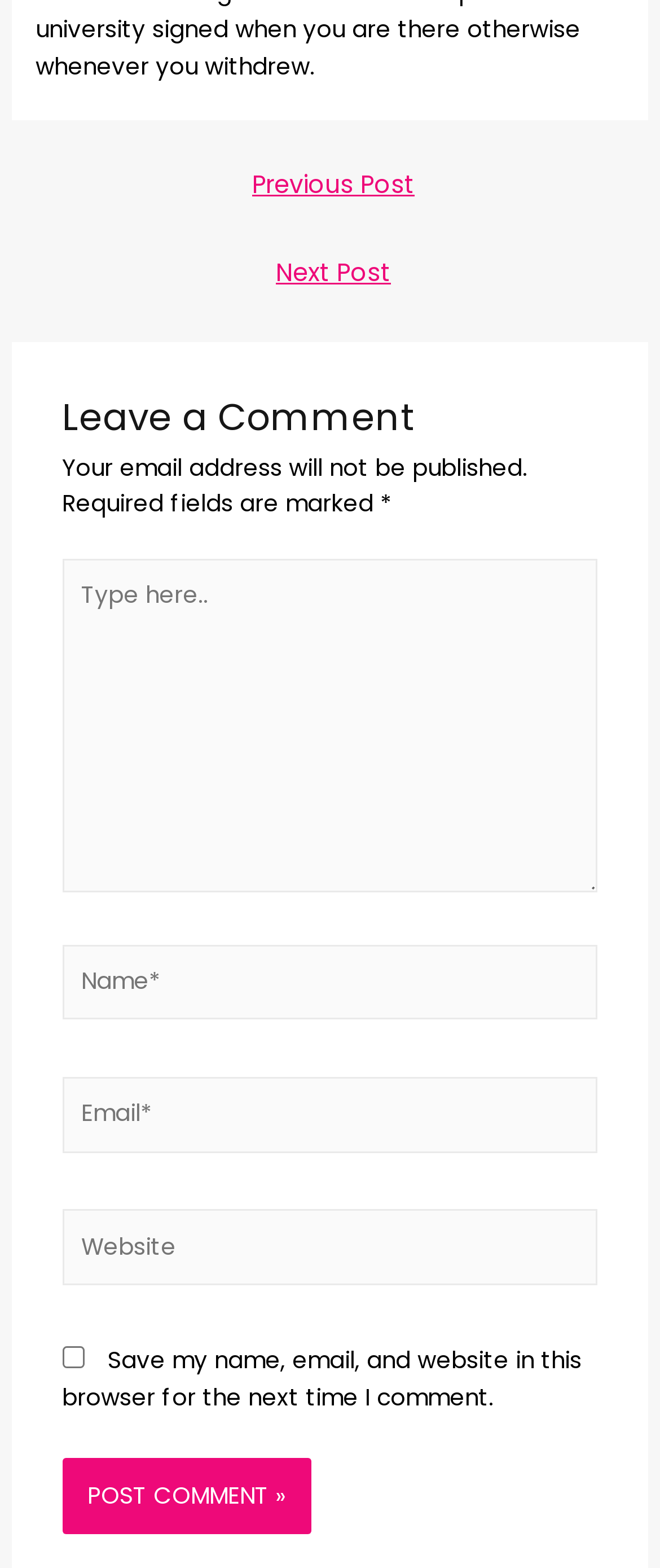Pinpoint the bounding box coordinates of the clickable element needed to complete the instruction: "Click on the 'Previous Post' link". The coordinates should be provided as four float numbers between 0 and 1: [left, top, right, bottom].

[0.024, 0.101, 0.986, 0.138]